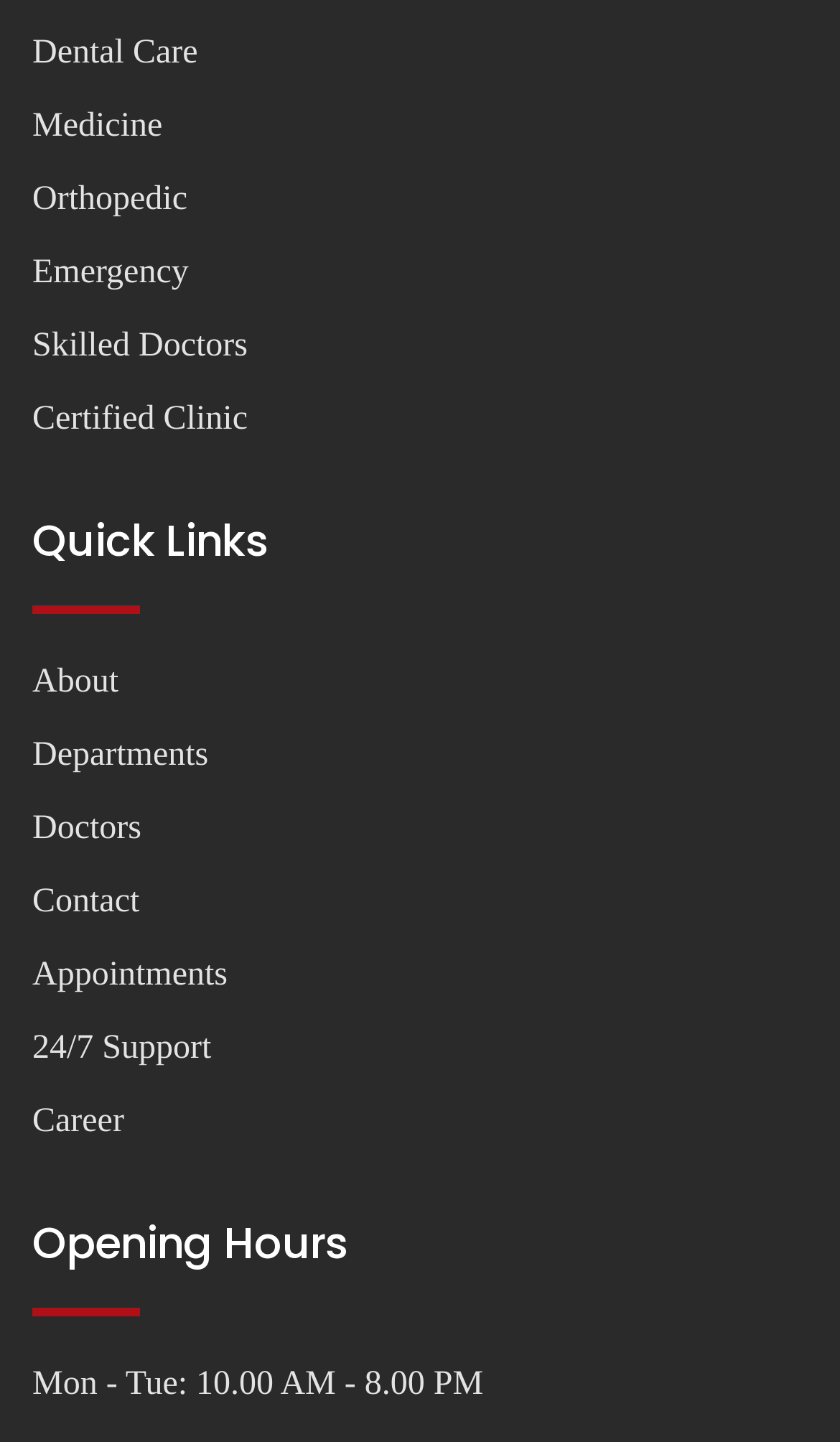Provide a brief response to the question below using a single word or phrase: 
How many links are under 'Quick Links'?

9